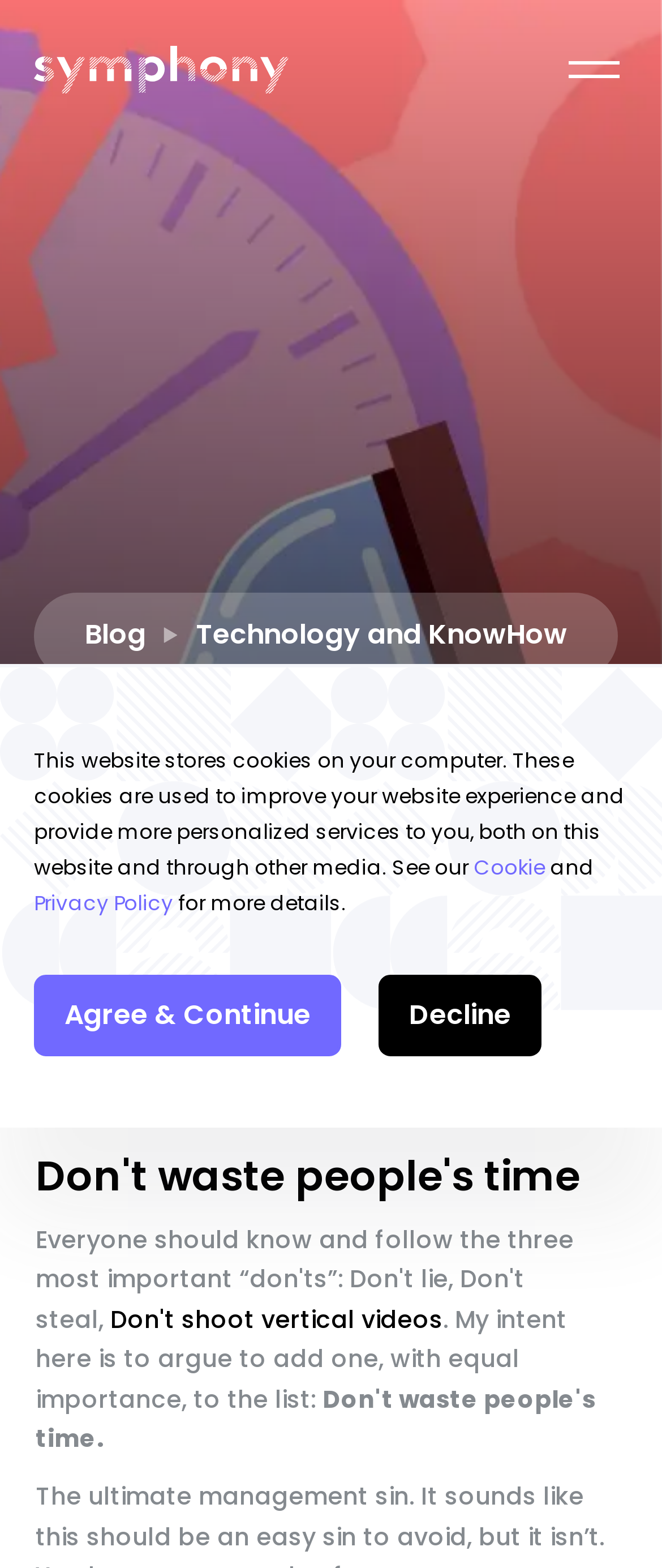Find and indicate the bounding box coordinates of the region you should select to follow the given instruction: "Go to Blog".

[0.128, 0.391, 0.221, 0.42]